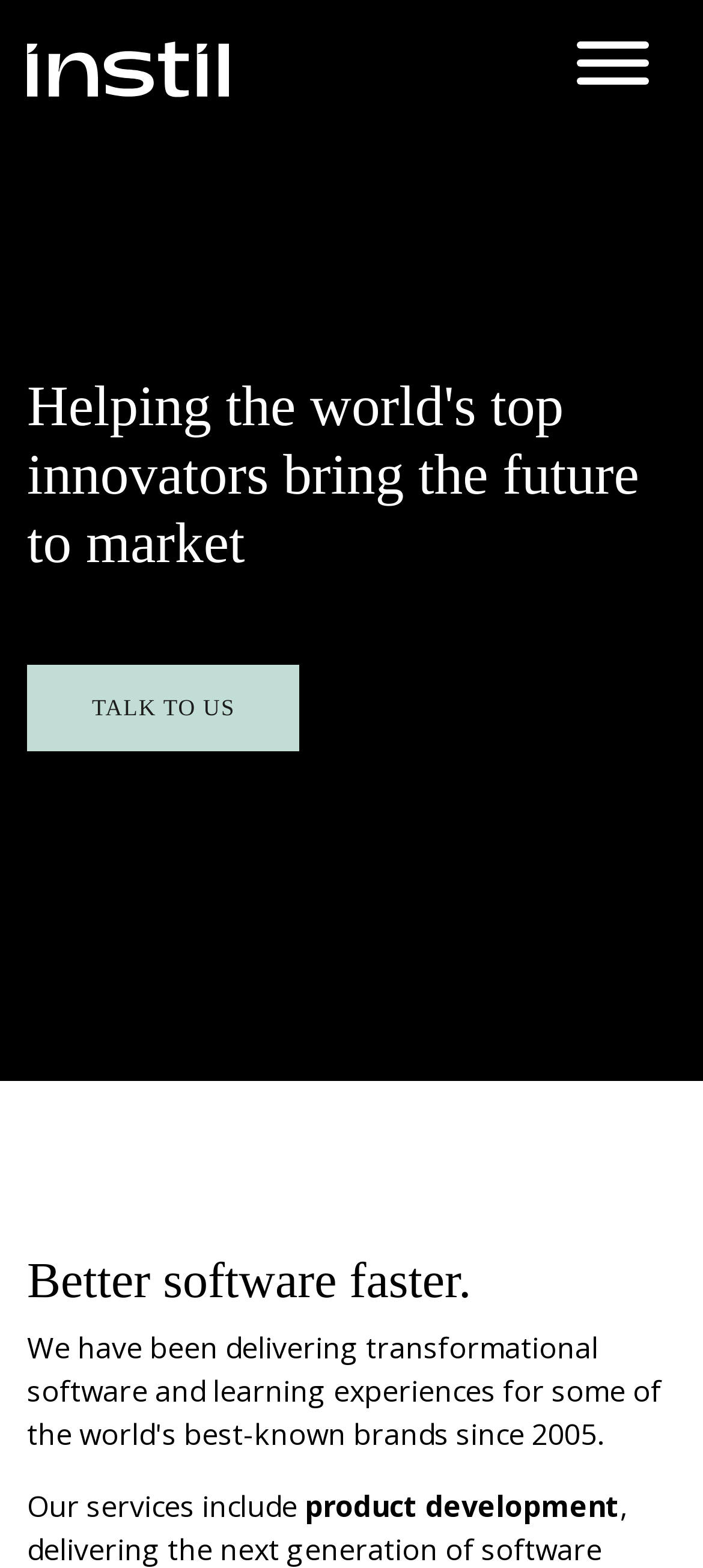Summarize the webpage with intricate details.

The webpage is about Instil, a company that provides custom software solutions and developer training for technology companies globally. At the top left of the page, there is a link with an accompanying image. On the top right, there is a button to toggle navigation. 

Below the navigation button, there are three headings. The first heading is empty, but the second heading reads "Helping the world's top innovators bring the future to market". The third heading is "Better software faster." 

Between the second and third headings, there is a button labeled "TALK TO US". At the bottom of the page, there are two lines of text. The first line reads "Our services include" and the second line reads "product development".